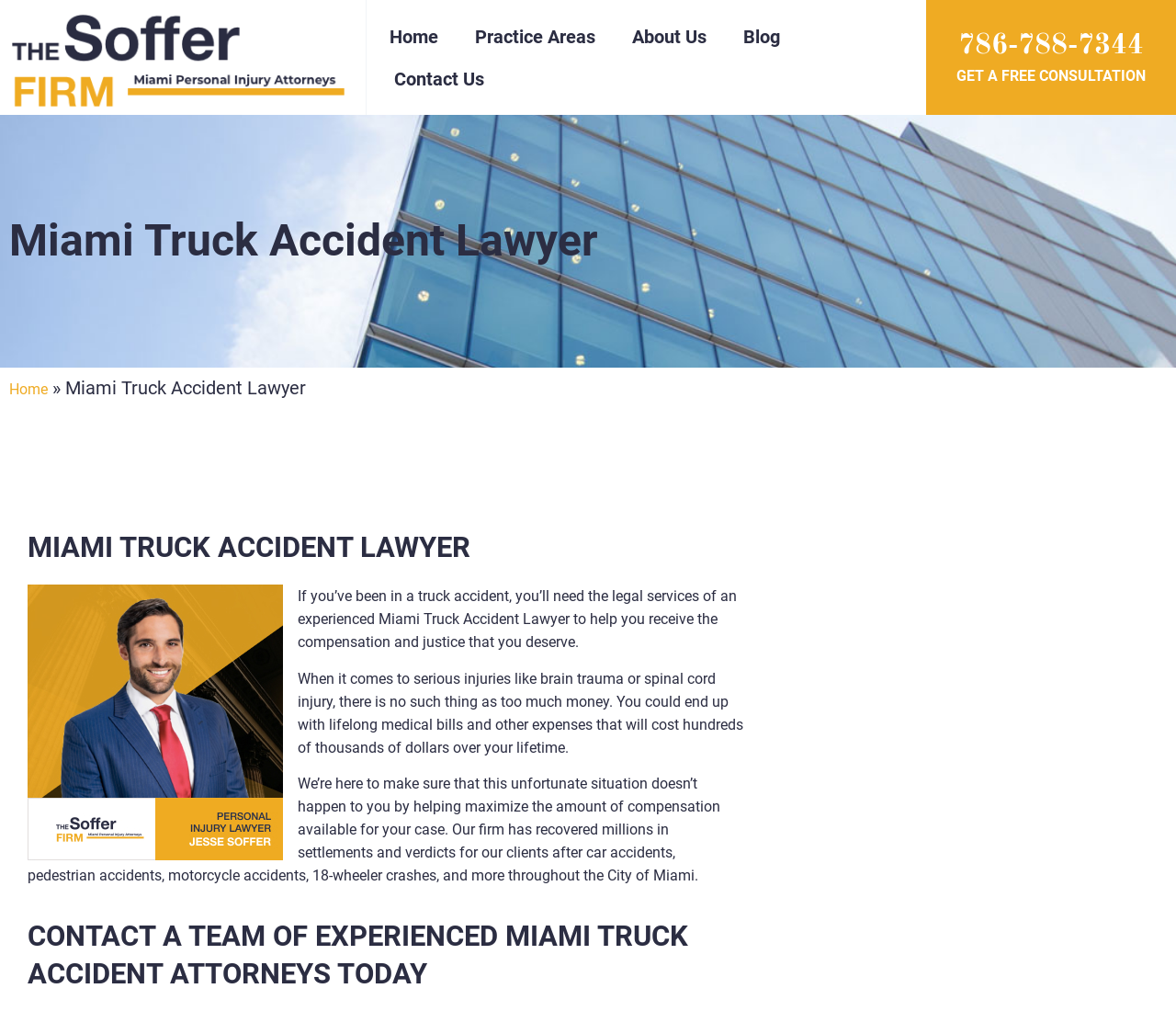Please provide a short answer using a single word or phrase for the question:
What is the purpose of the firm's services?

Get compensation and justice